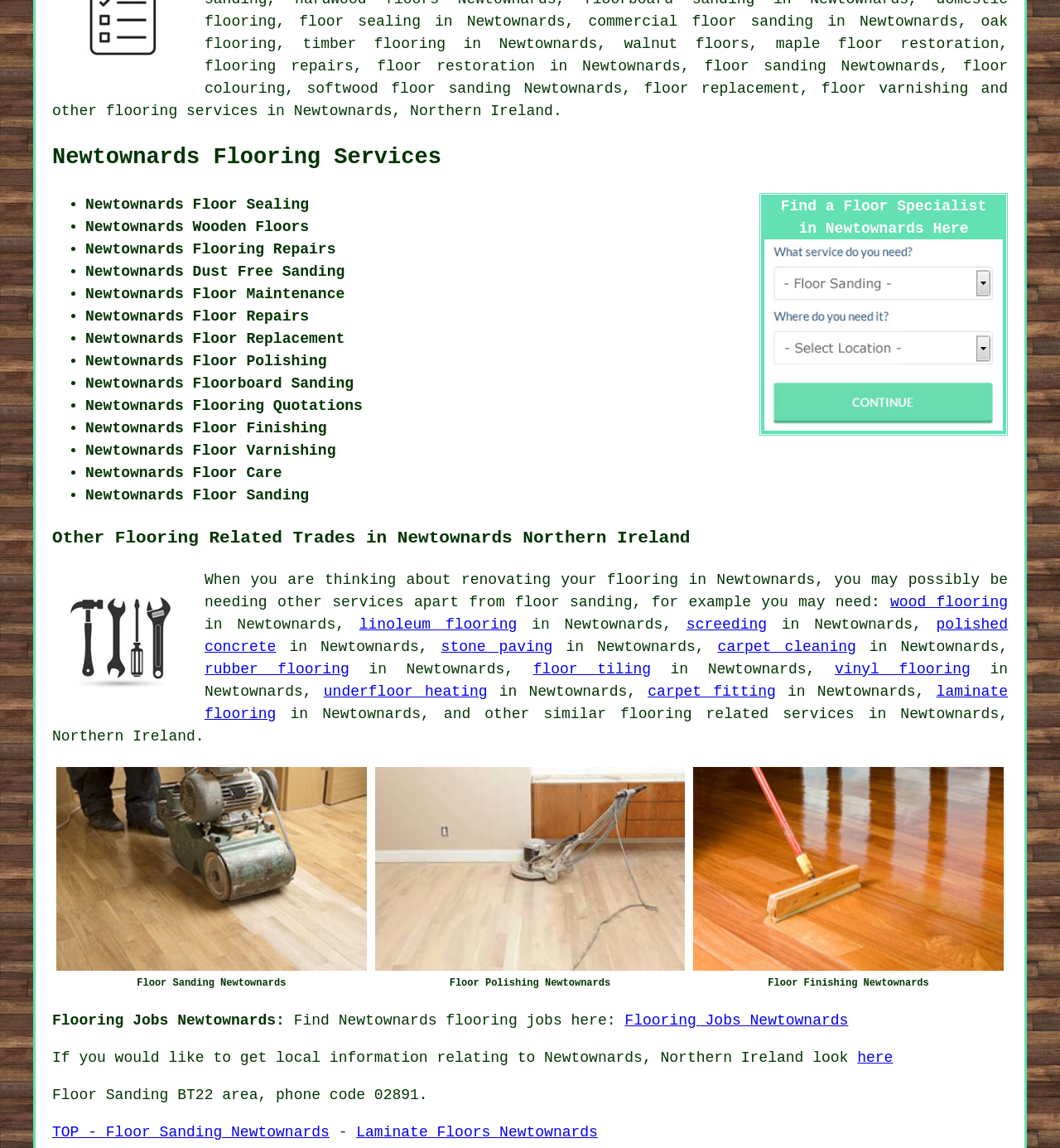Provide a one-word or short-phrase answer to the question:
What is the phone code for Newtownards?

02891